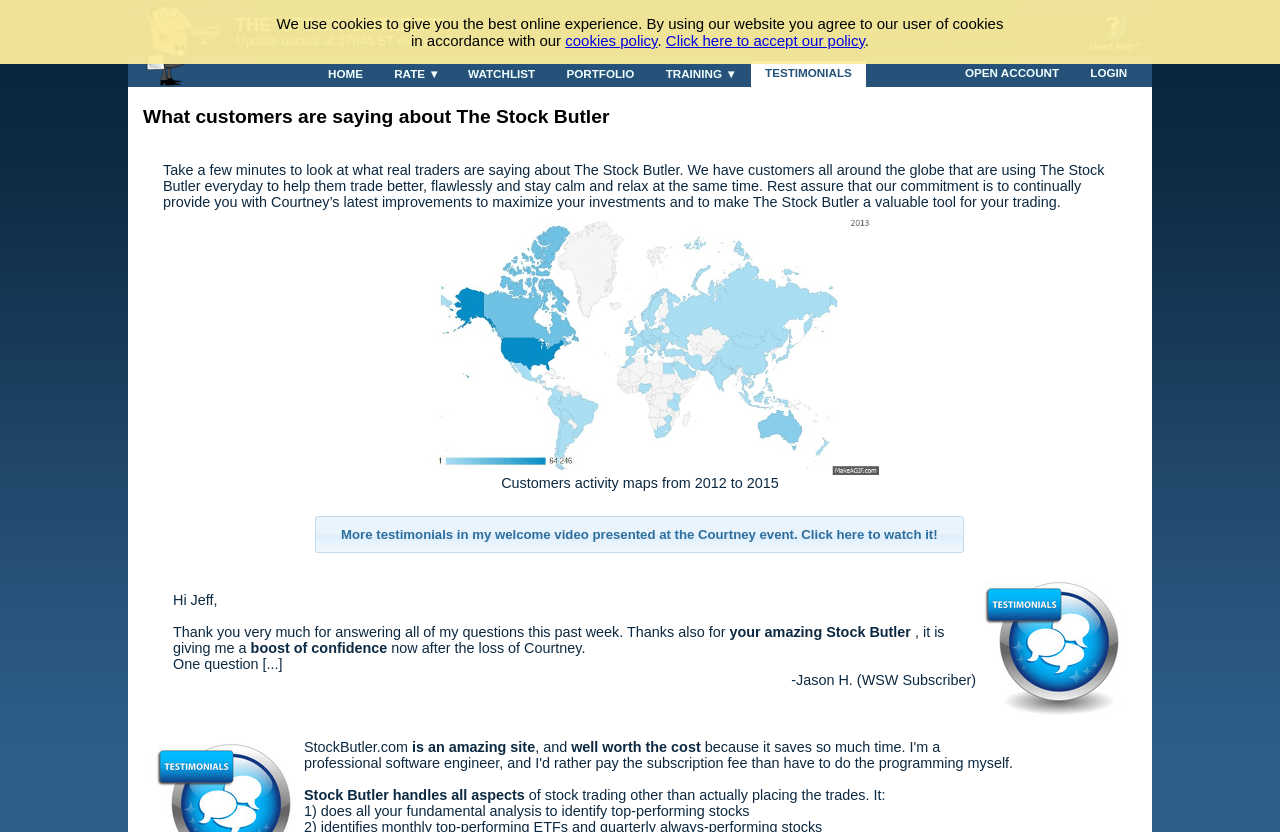Specify the bounding box coordinates of the element's region that should be clicked to achieve the following instruction: "Login to the system". The bounding box coordinates consist of four float numbers between 0 and 1, in the format [left, top, right, bottom].

[0.841, 0.071, 0.892, 0.105]